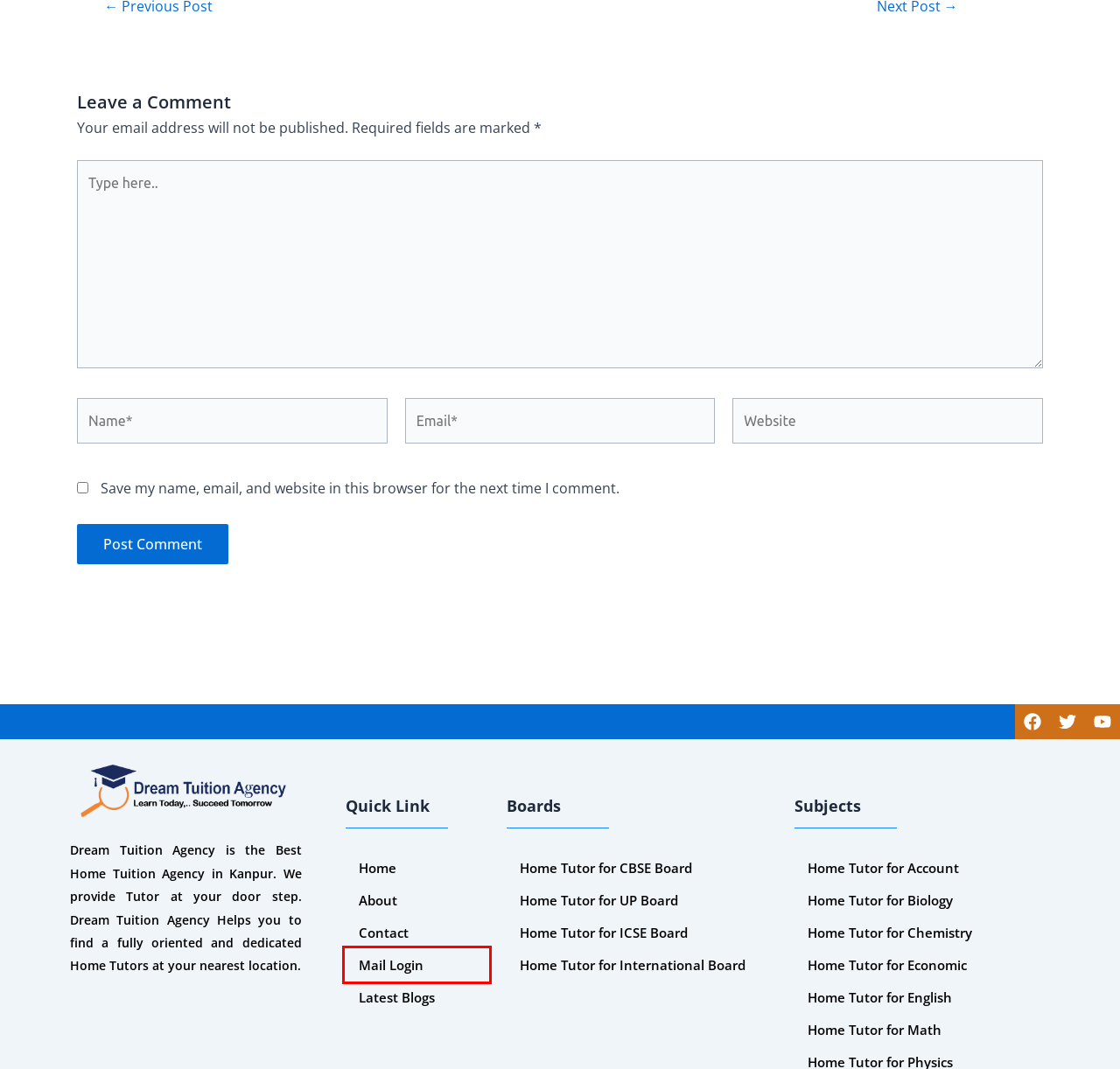Observe the provided screenshot of a webpage that has a red rectangle bounding box. Determine the webpage description that best matches the new webpage after clicking the element inside the red bounding box. Here are the candidates:
A. Home Tutor for UP Board in Kanpur | Best Tuition Services
B. Home Tutor for English in Kanpur | Home Tuition for English
C. Home Tutor for International Board in Kanpur | Home Tutor
D. Hostinger Webmail
E. Home Tutor for Chemistry in Kanpur | Home Tuition for Chemistry
F. Home Tutor for ICSE Board in Kanpur | Expert ICSE Tuition
G. Home Tutor for Account in Kanpur | Home Tuition for Account
H. Home Tutor for Economics in Kanpur | Home Tuition for Economics

D